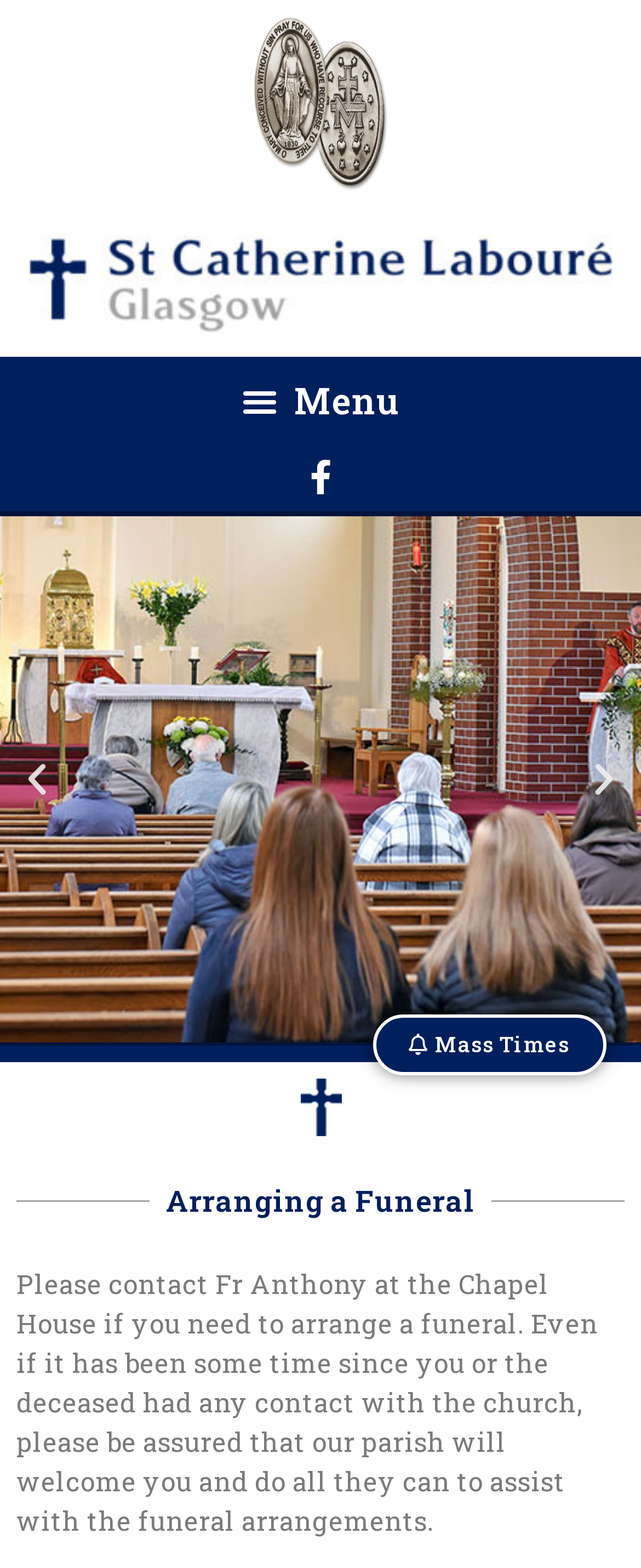Give a concise answer of one word or phrase to the question: 
What is the purpose of the Chapel House?

Funeral arrangements